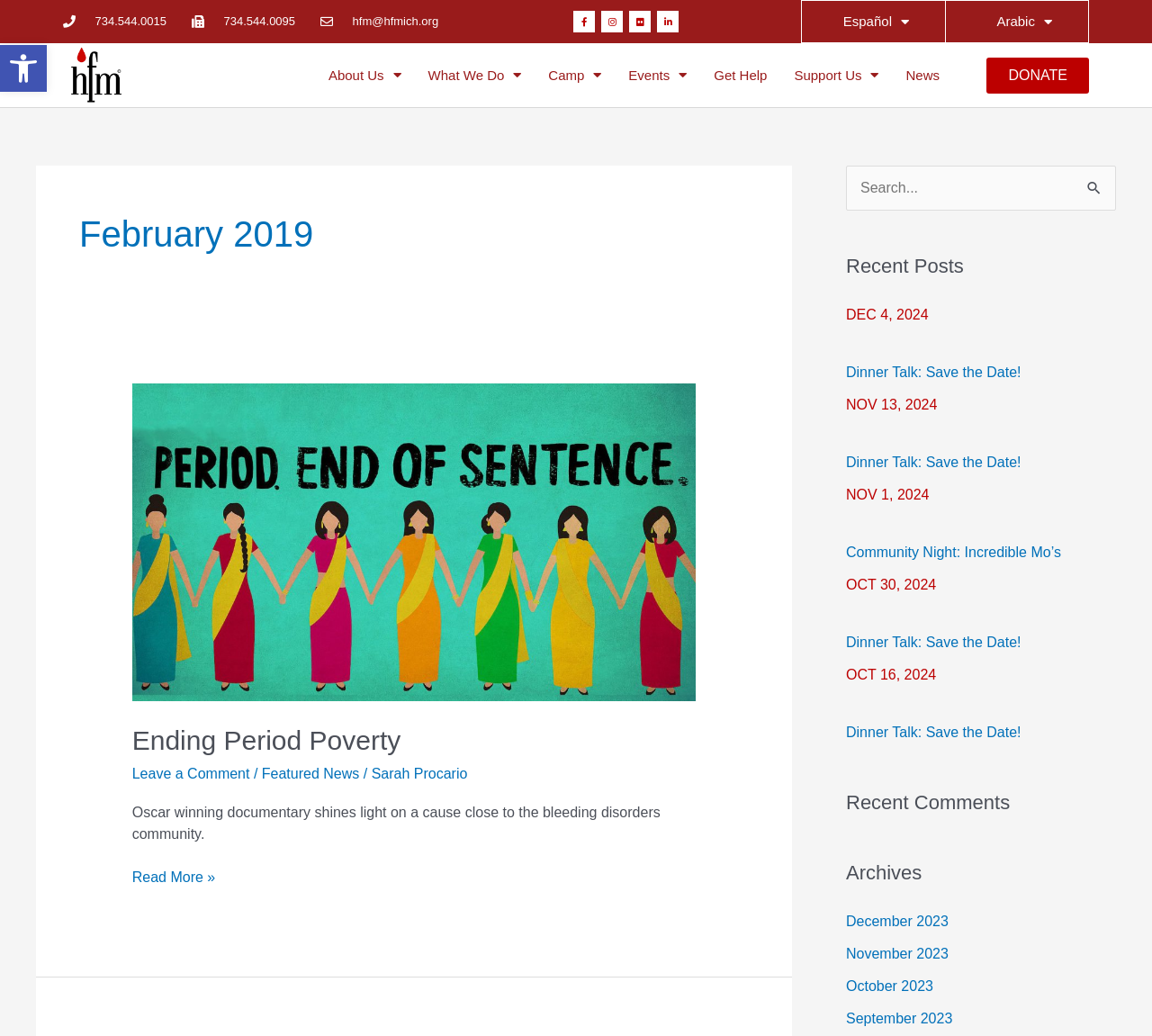What is the title of the article on the webpage?
Using the image as a reference, answer the question in detail.

I found the title of the article by looking at the heading elements within the article section, which displays the title of the article.